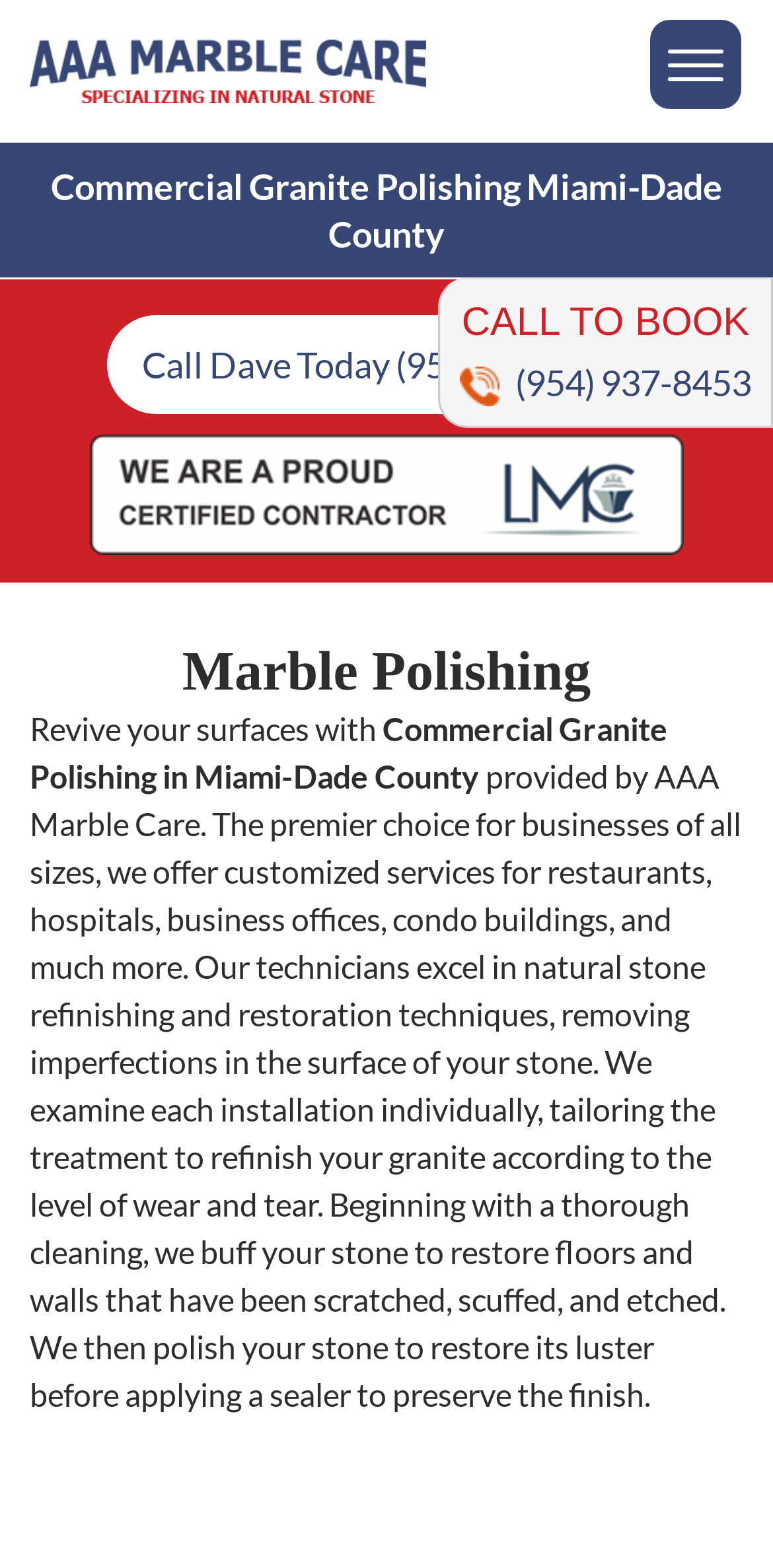Refer to the image and answer the question with as much detail as possible: What types of businesses do they serve?

I found the types of businesses by reading the text 'The premier choice for businesses of all sizes, we offer customized services for restaurants, hospitals, business offices, condo buildings, and much more.' which lists the types of businesses they serve.